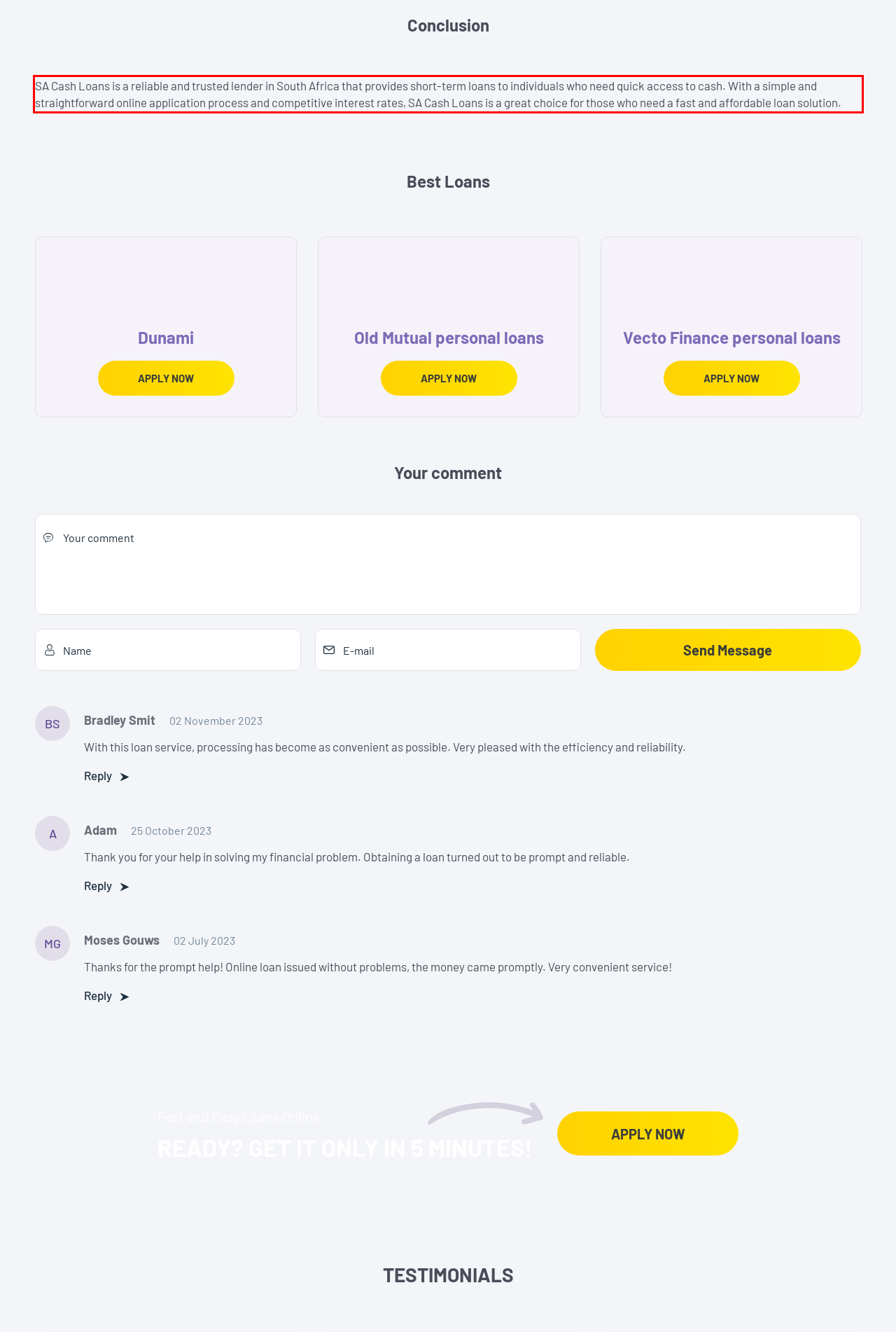Examine the screenshot of the webpage, locate the red bounding box, and perform OCR to extract the text contained within it.

SA Cash Loans is a reliable and trusted lender in South Africa that provides short-term loans to individuals who need quick access to cash. With a simple and straightforward online application process and competitive interest rates, SA Cash Loans is a great choice for those who need a fast and affordable loan solution.